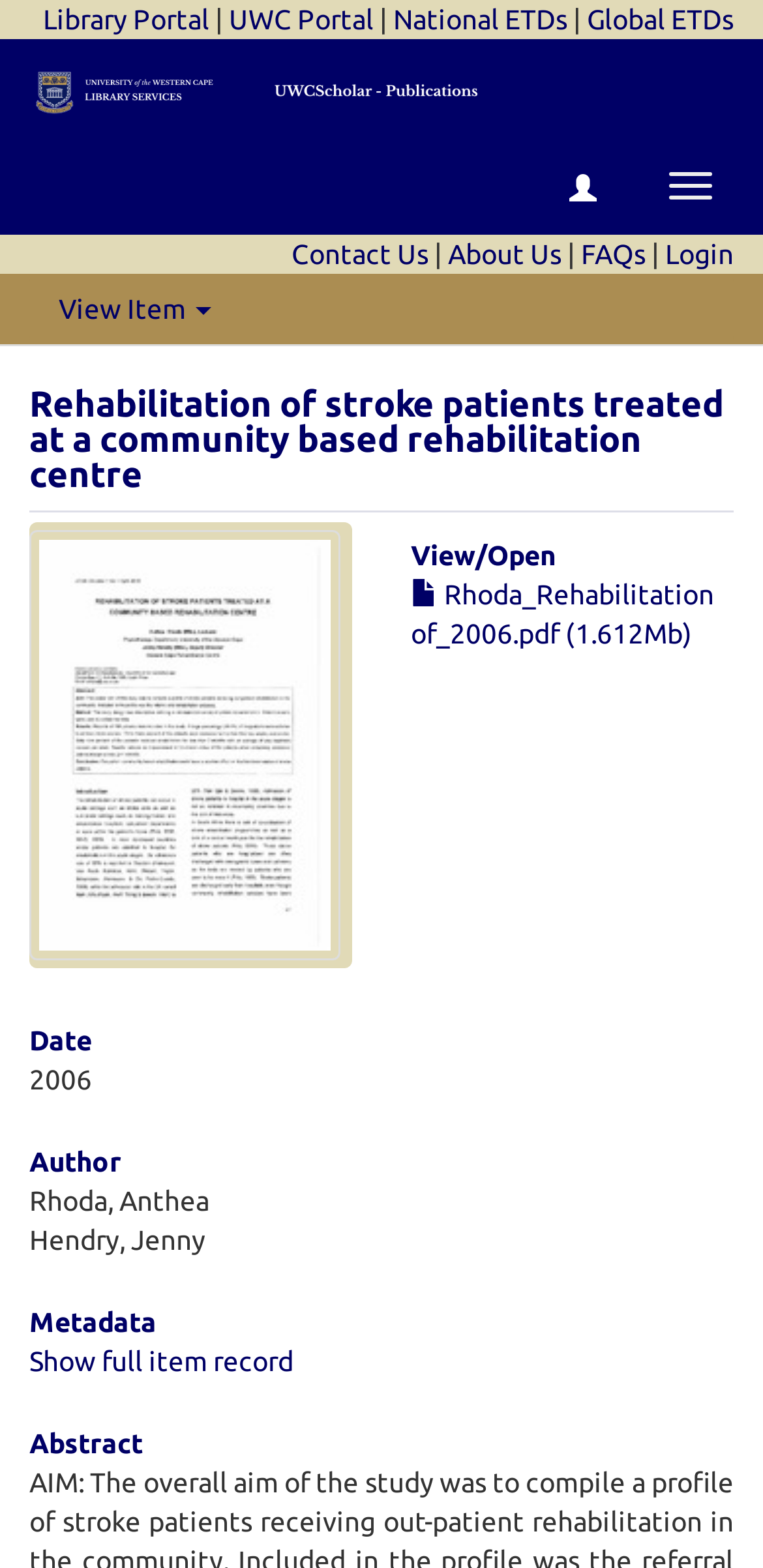How many authors are listed?
Please give a detailed and elaborate explanation in response to the question.

I counted the number of authors listed under the 'Author' heading, which are Rhoda, Anthea and Hendry, Jenny, so there are 2 authors.